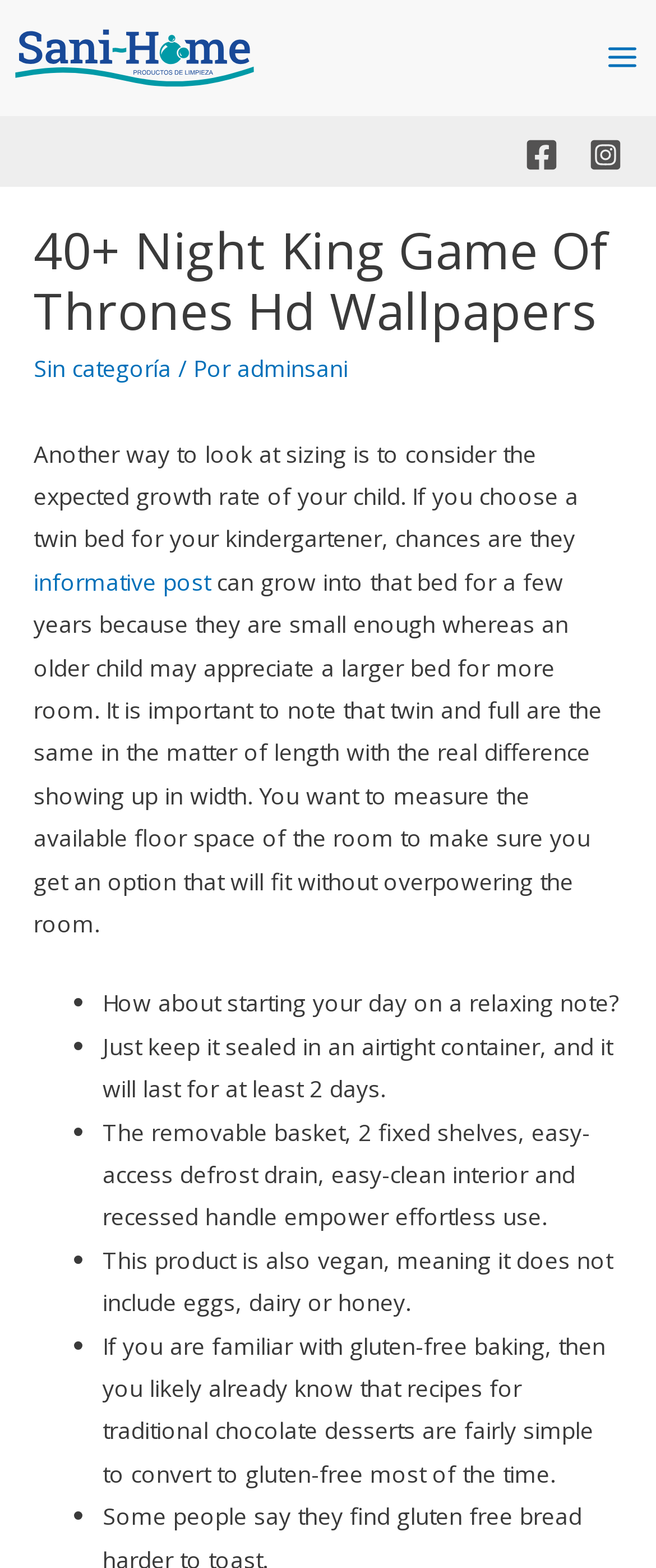Locate the UI element described by Sin categoría and provide its bounding box coordinates. Use the format (top-left x, top-left y, bottom-right x, bottom-right y) with all values as floating point numbers between 0 and 1.

[0.051, 0.225, 0.262, 0.245]